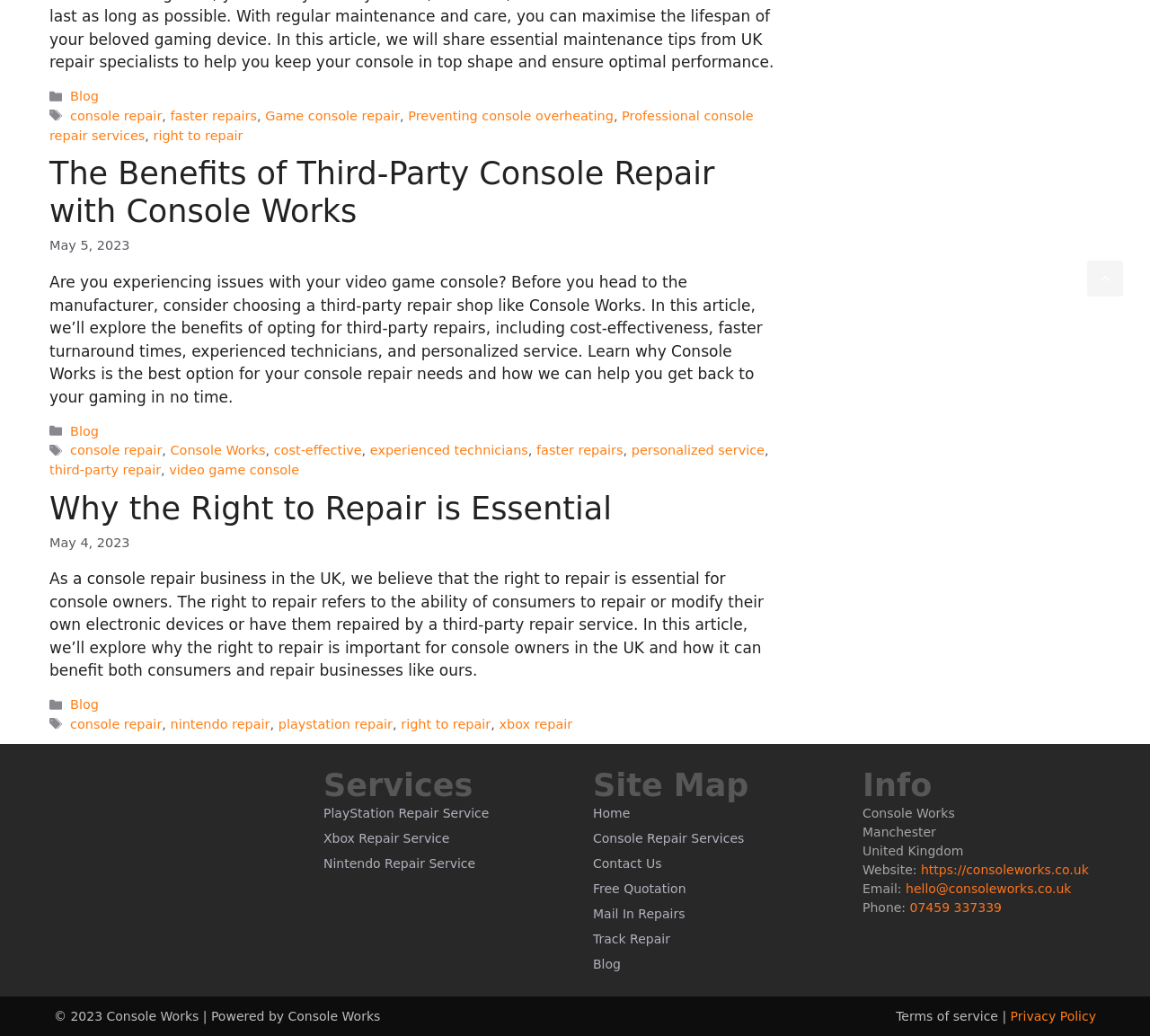Bounding box coordinates should be provided in the format (top-left x, top-left y, bottom-right x, bottom-right y) with all values between 0 and 1. Identify the bounding box for this UI element: Nintendo Repair Service

[0.281, 0.825, 0.413, 0.843]